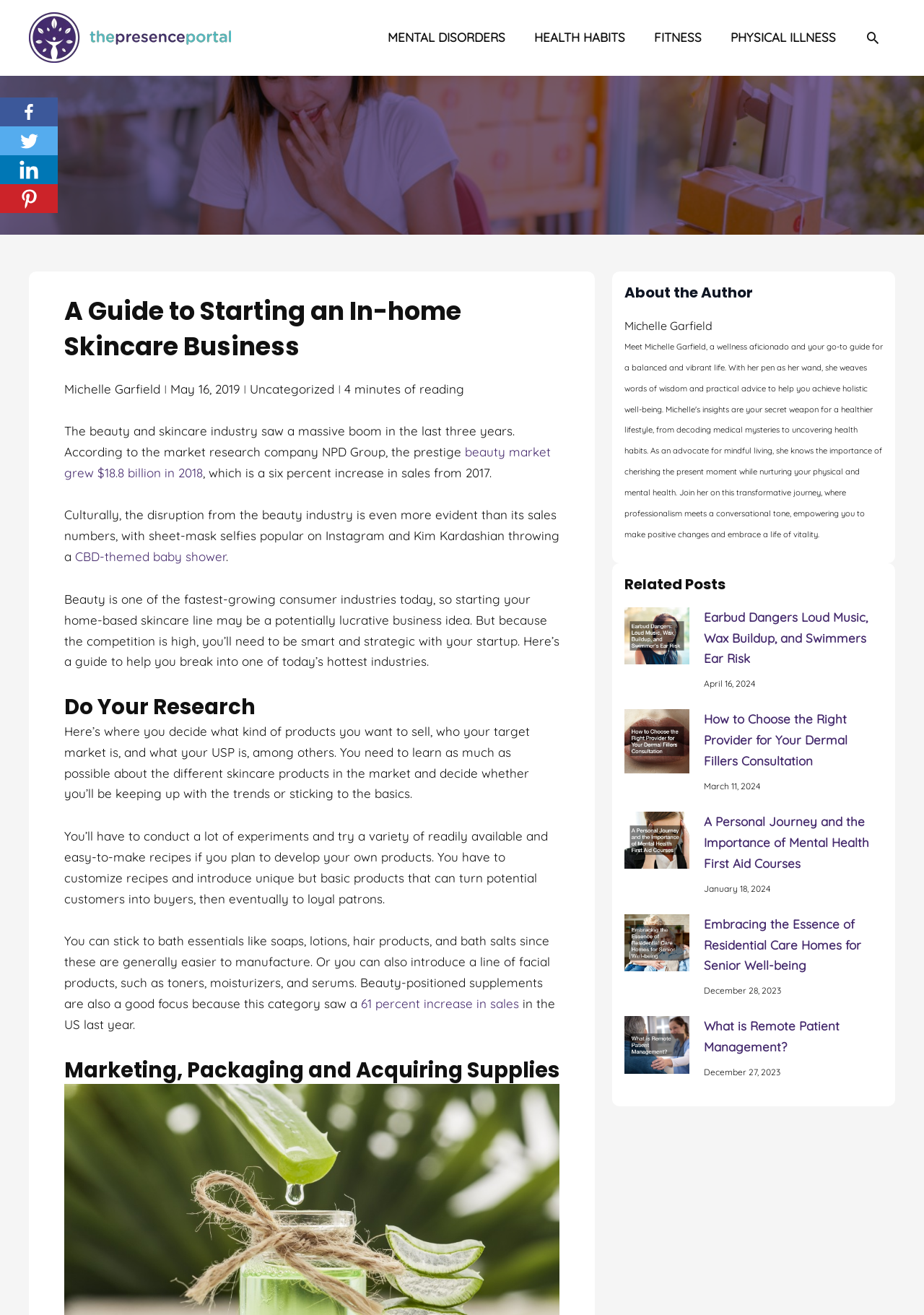What is the category of the article?
From the image, provide a succinct answer in one word or a short phrase.

Uncategorized